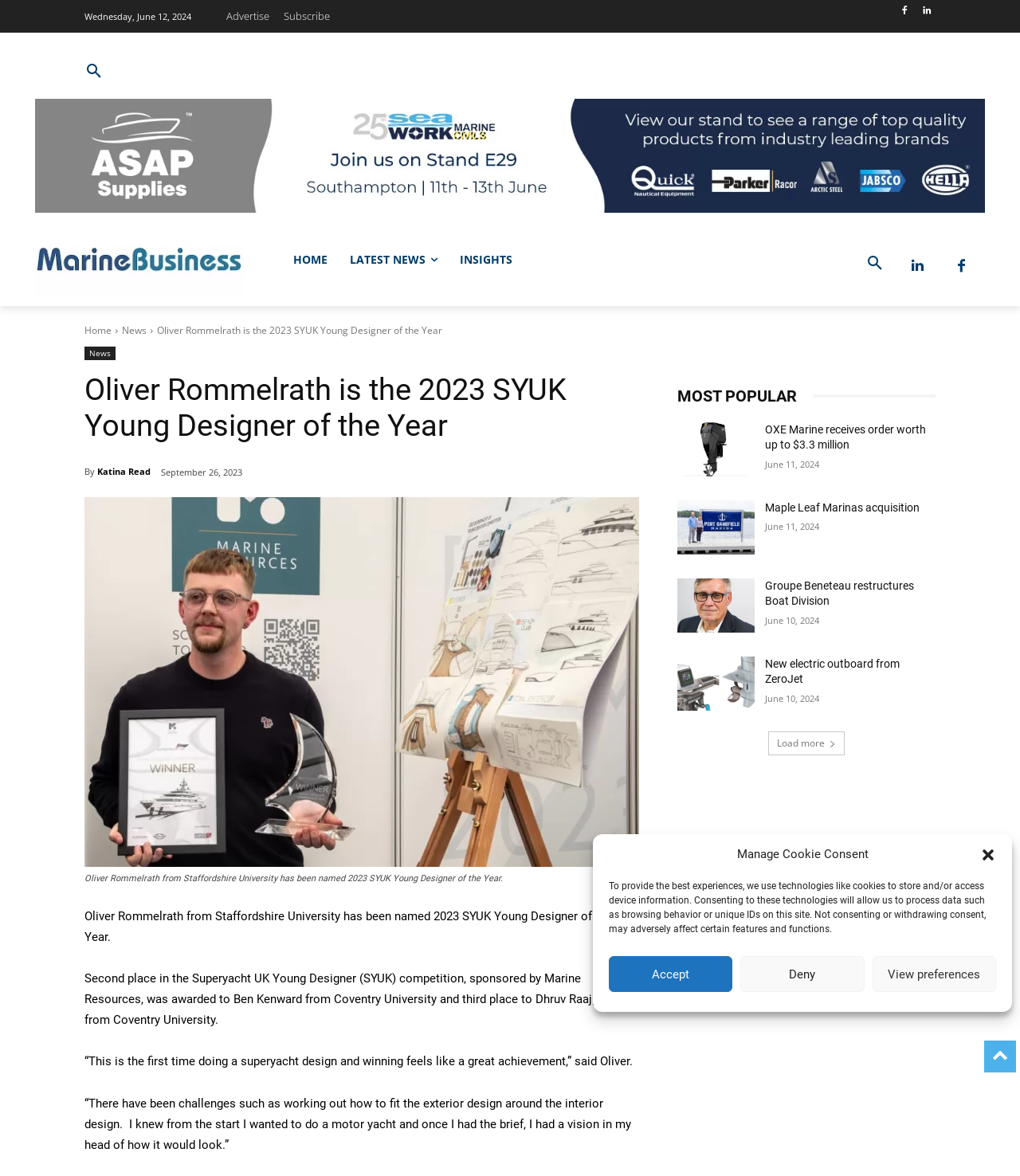Could you locate the bounding box coordinates for the section that should be clicked to accomplish this task: "Load more news".

[0.753, 0.622, 0.828, 0.642]